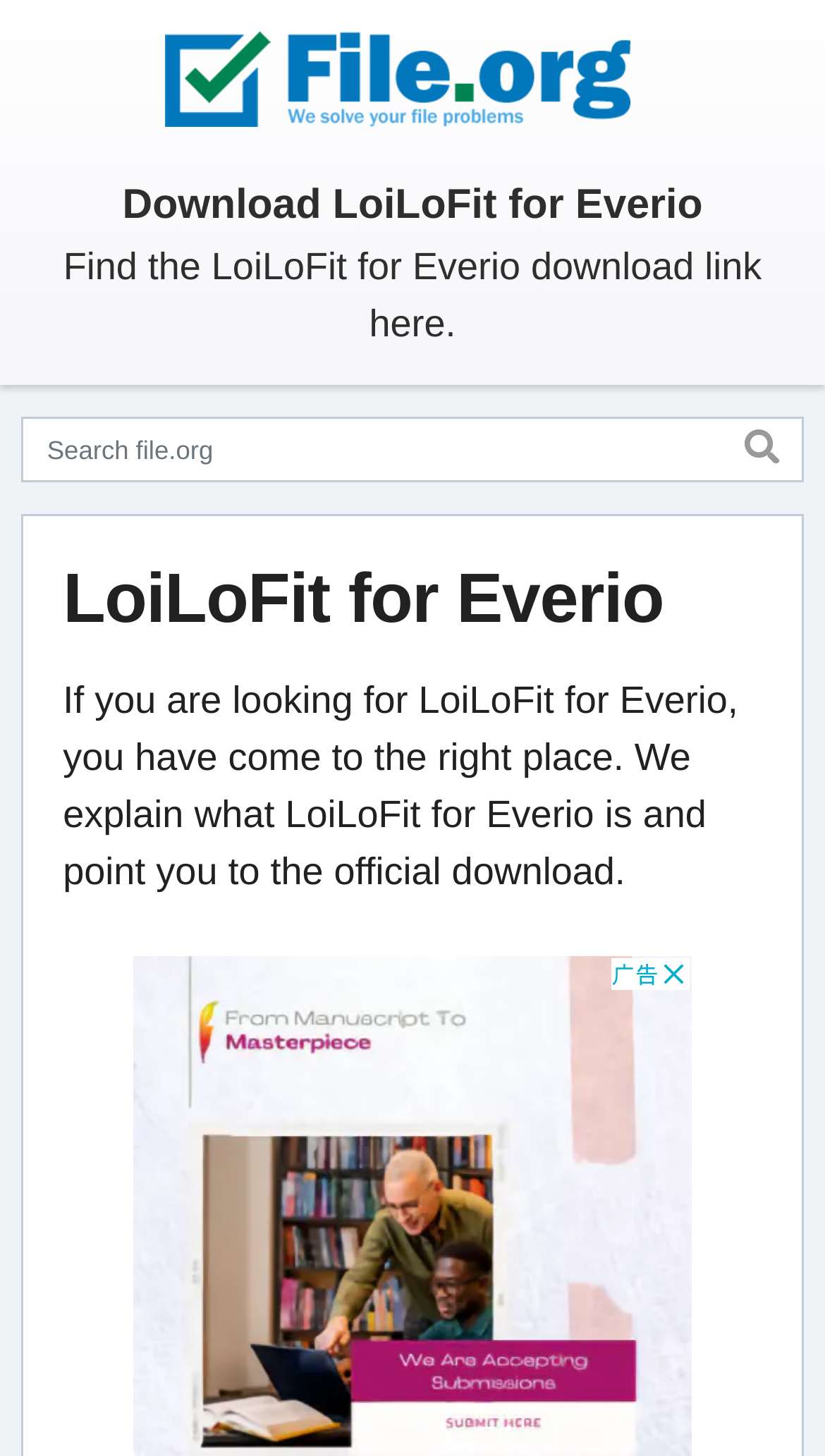Using the webpage screenshot and the element description parent_node: Download LoiLoFit for Everio, determine the bounding box coordinates. Specify the coordinates in the format (top-left x, top-left y, bottom-right x, bottom-right y) with values ranging from 0 to 1.

[0.16, 0.0, 0.801, 0.109]